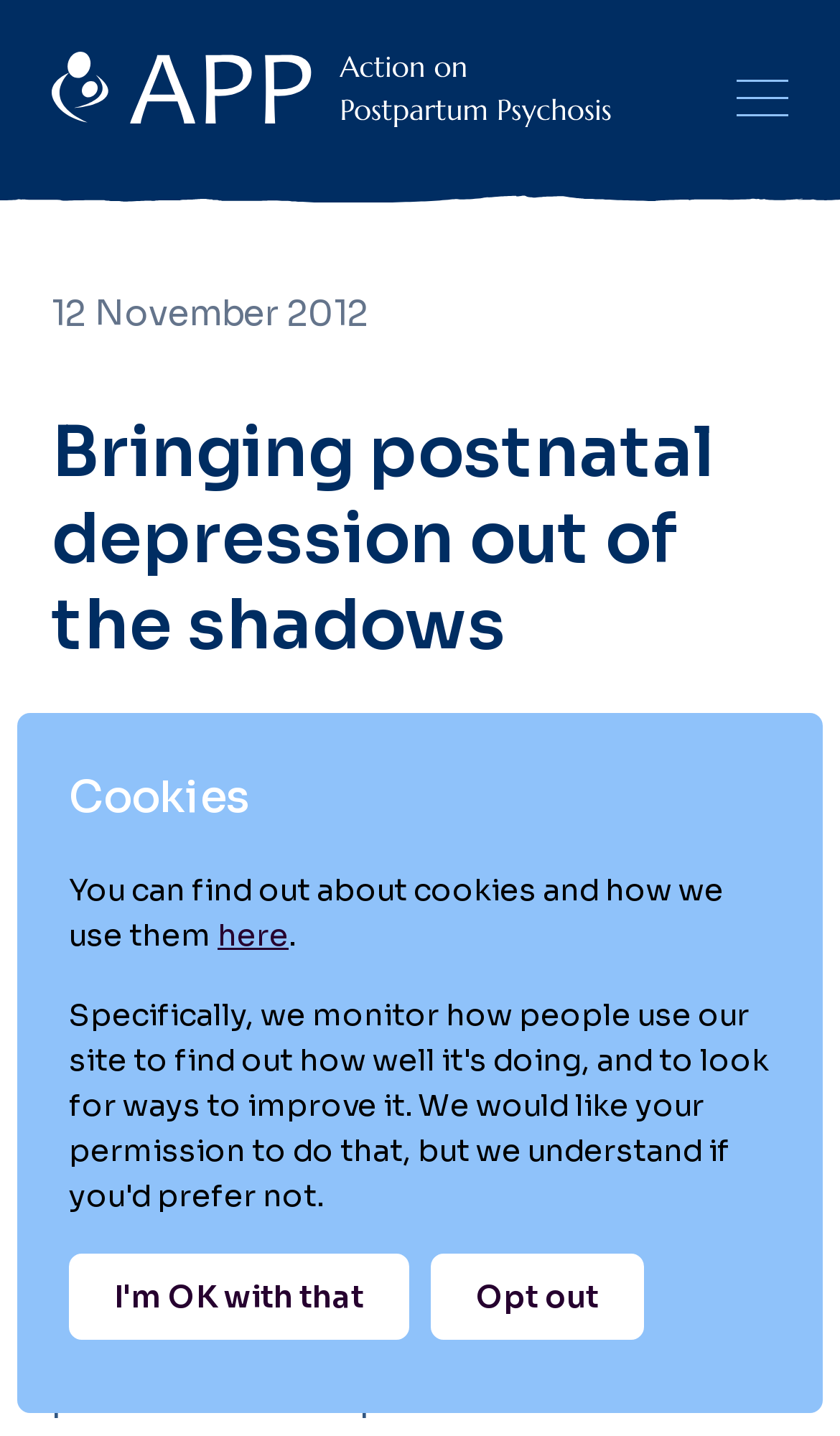What is the purpose of the button?
Using the information from the image, give a concise answer in one word or a short phrase.

unknown